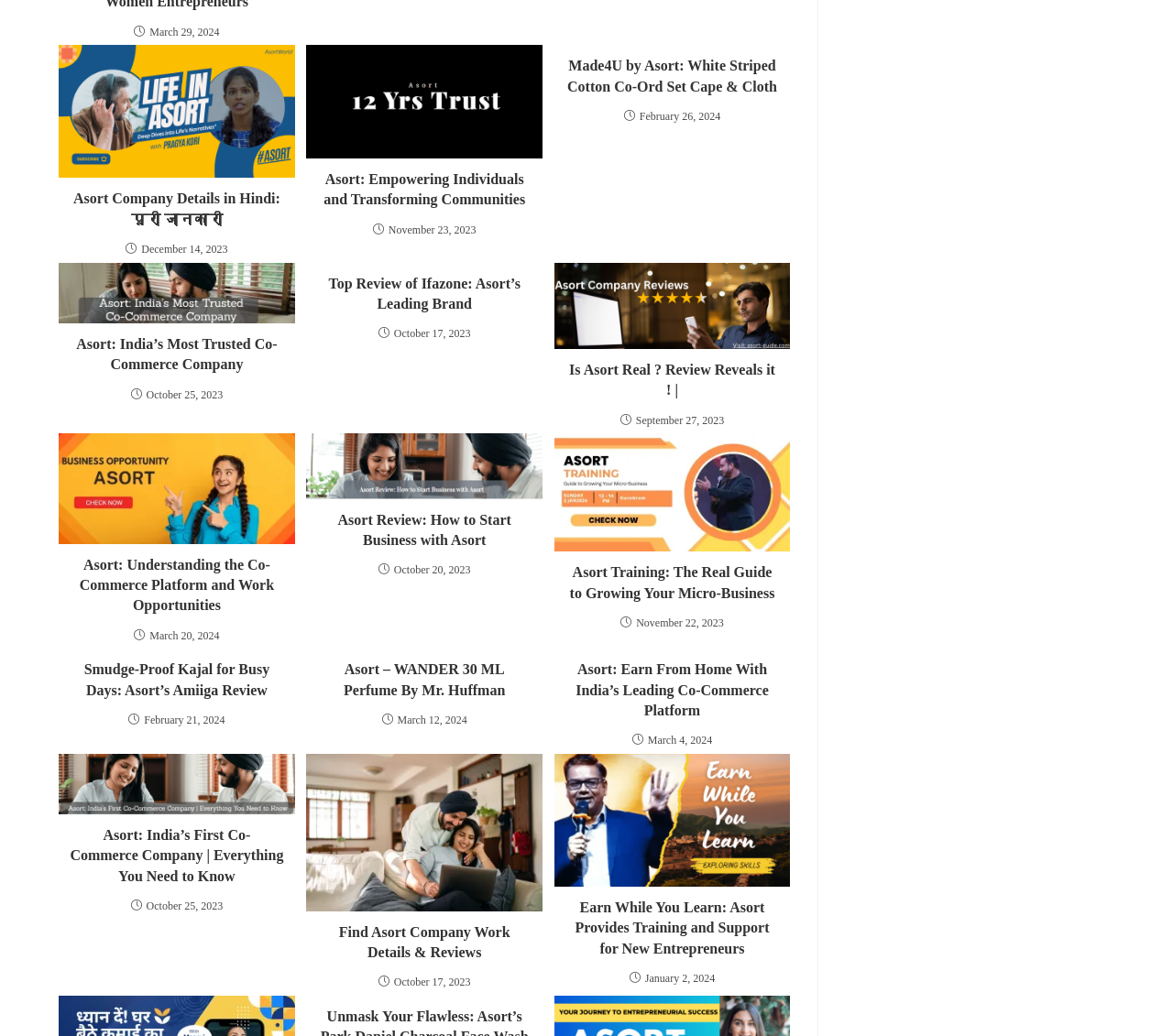Find the bounding box coordinates of the element's region that should be clicked in order to follow the given instruction: "Read more about Asort: India’s Most Trusted Co-Commerce Company". The coordinates should consist of four float numbers between 0 and 1, i.e., [left, top, right, bottom].

[0.05, 0.253, 0.251, 0.312]